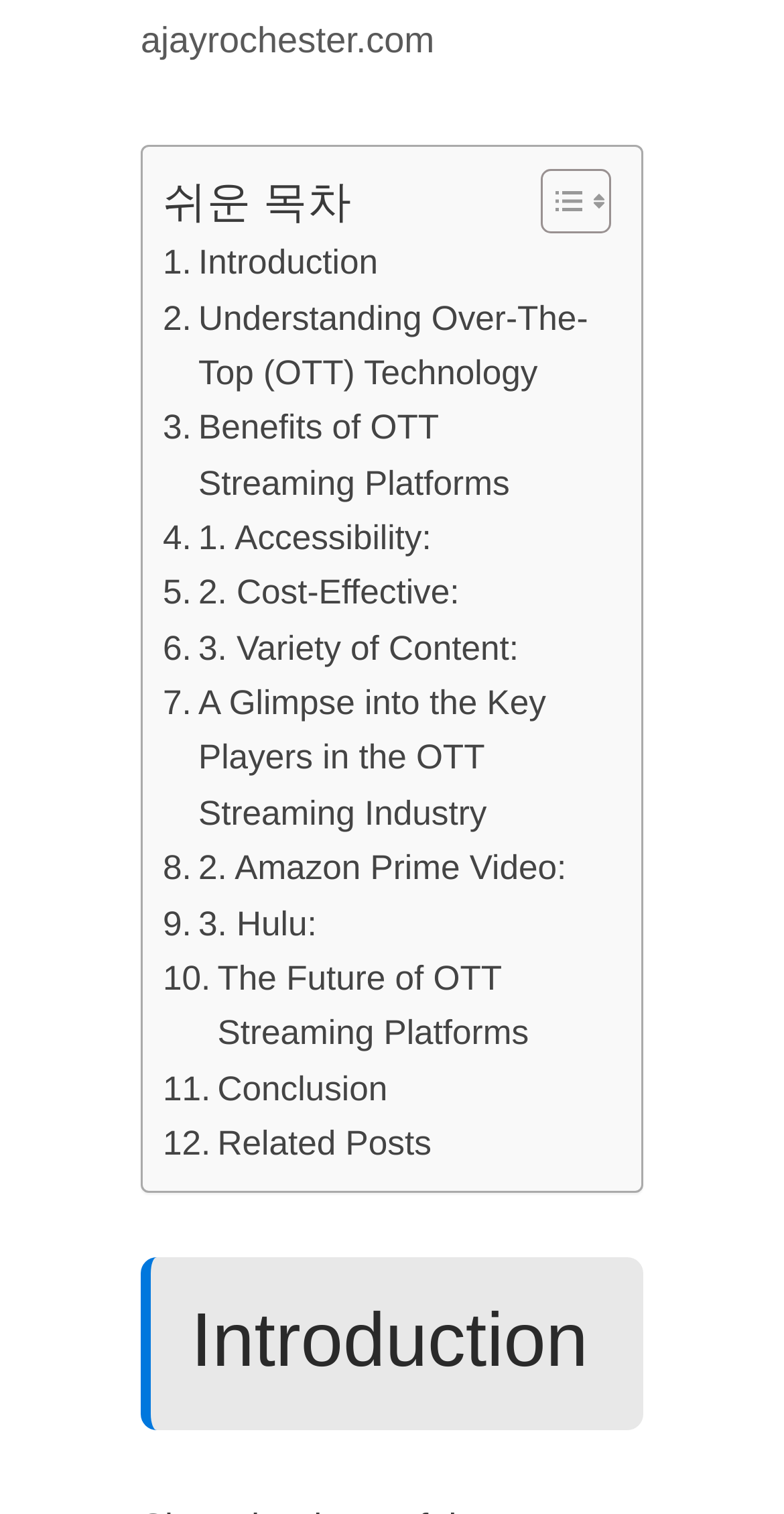Please find the bounding box coordinates of the element that needs to be clicked to perform the following instruction: "view the Media Training Workshop image". The bounding box coordinates should be four float numbers between 0 and 1, represented as [left, top, right, bottom].

None